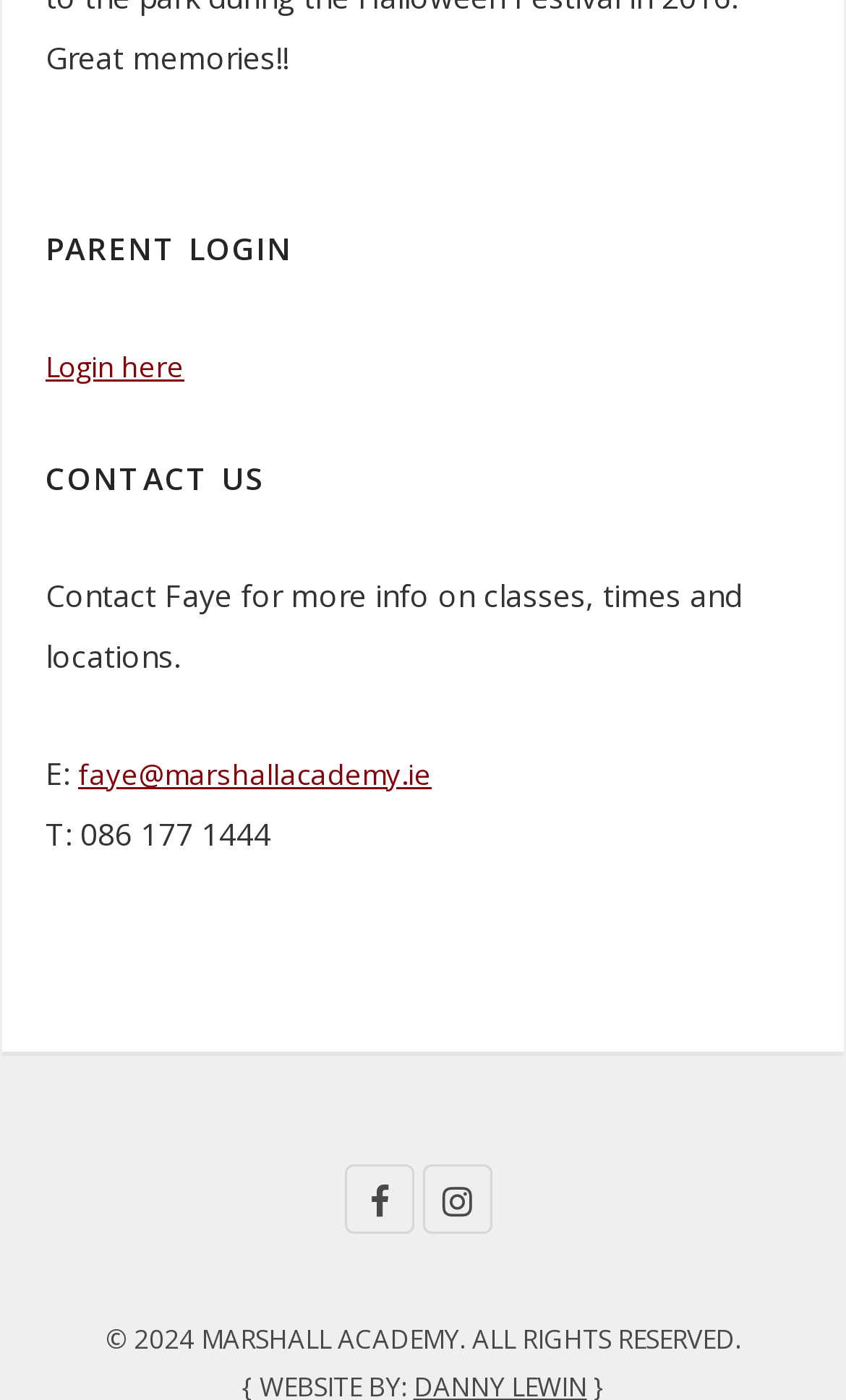What is the copyright year of the website?
Refer to the screenshot and respond with a concise word or phrase.

2024